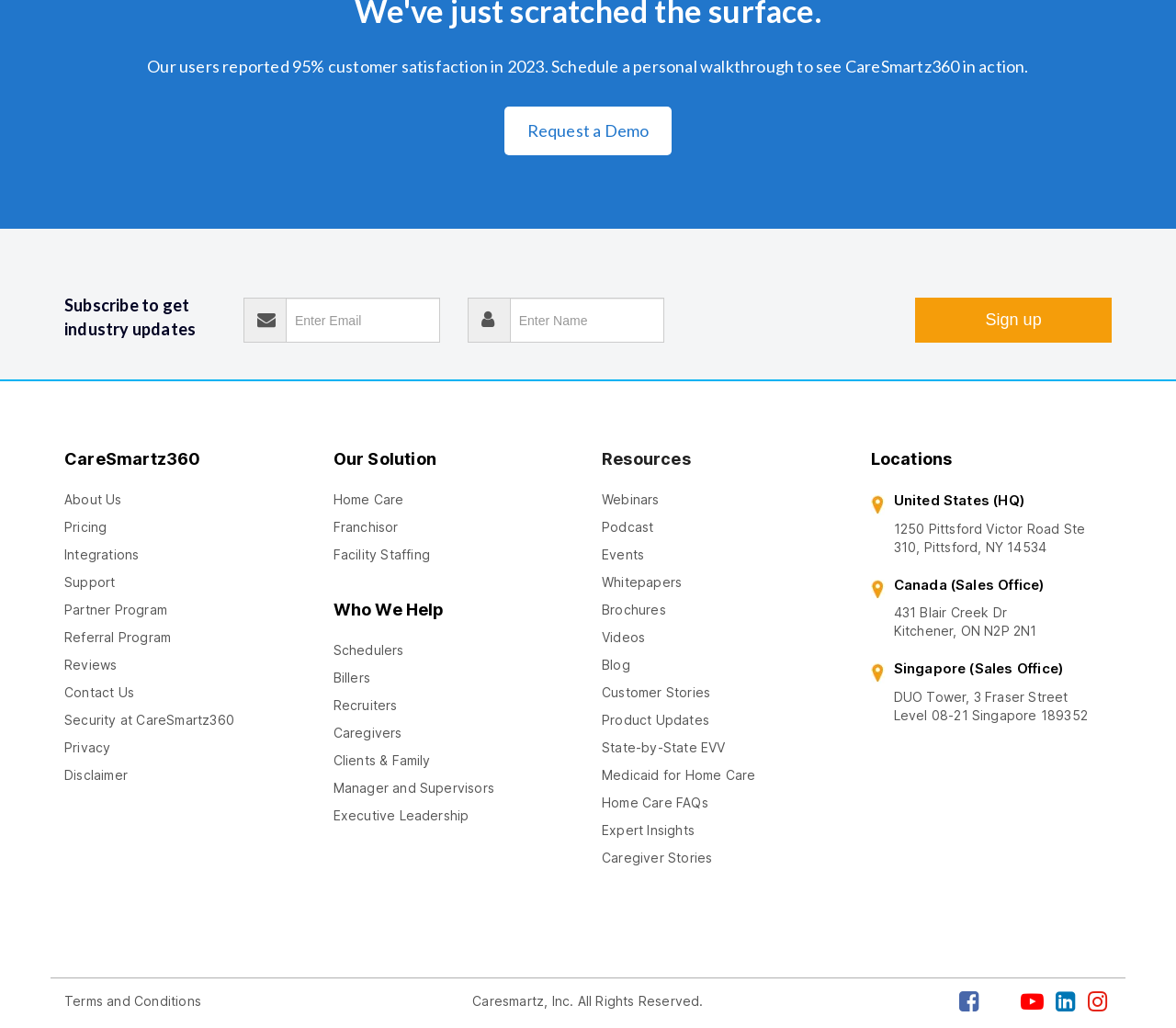Respond with a single word or phrase for the following question: 
How many sales offices does CareSmartz have?

2